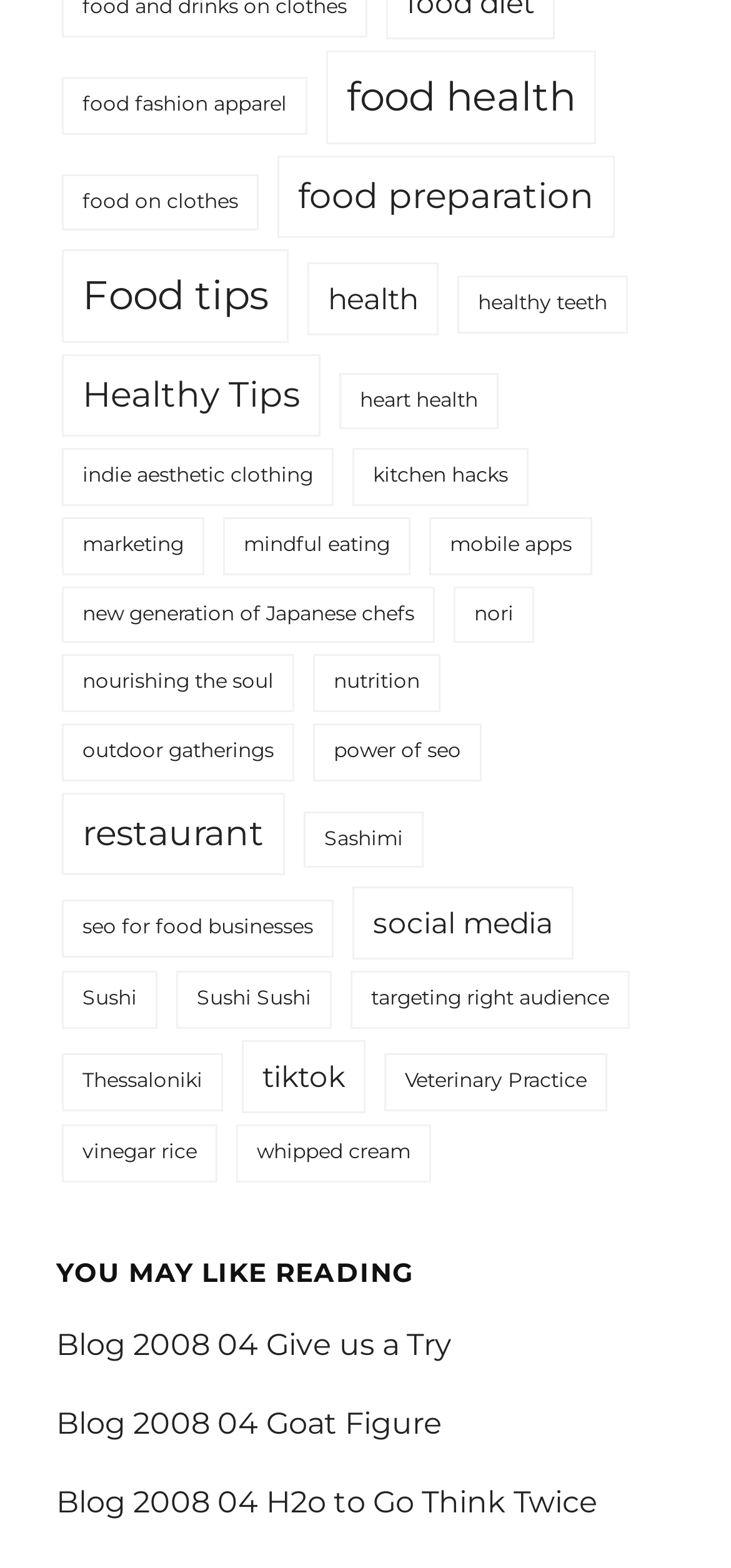How many blog posts are listed under 'YOU MAY LIKE READING'?
Respond to the question with a single word or phrase according to the image.

3